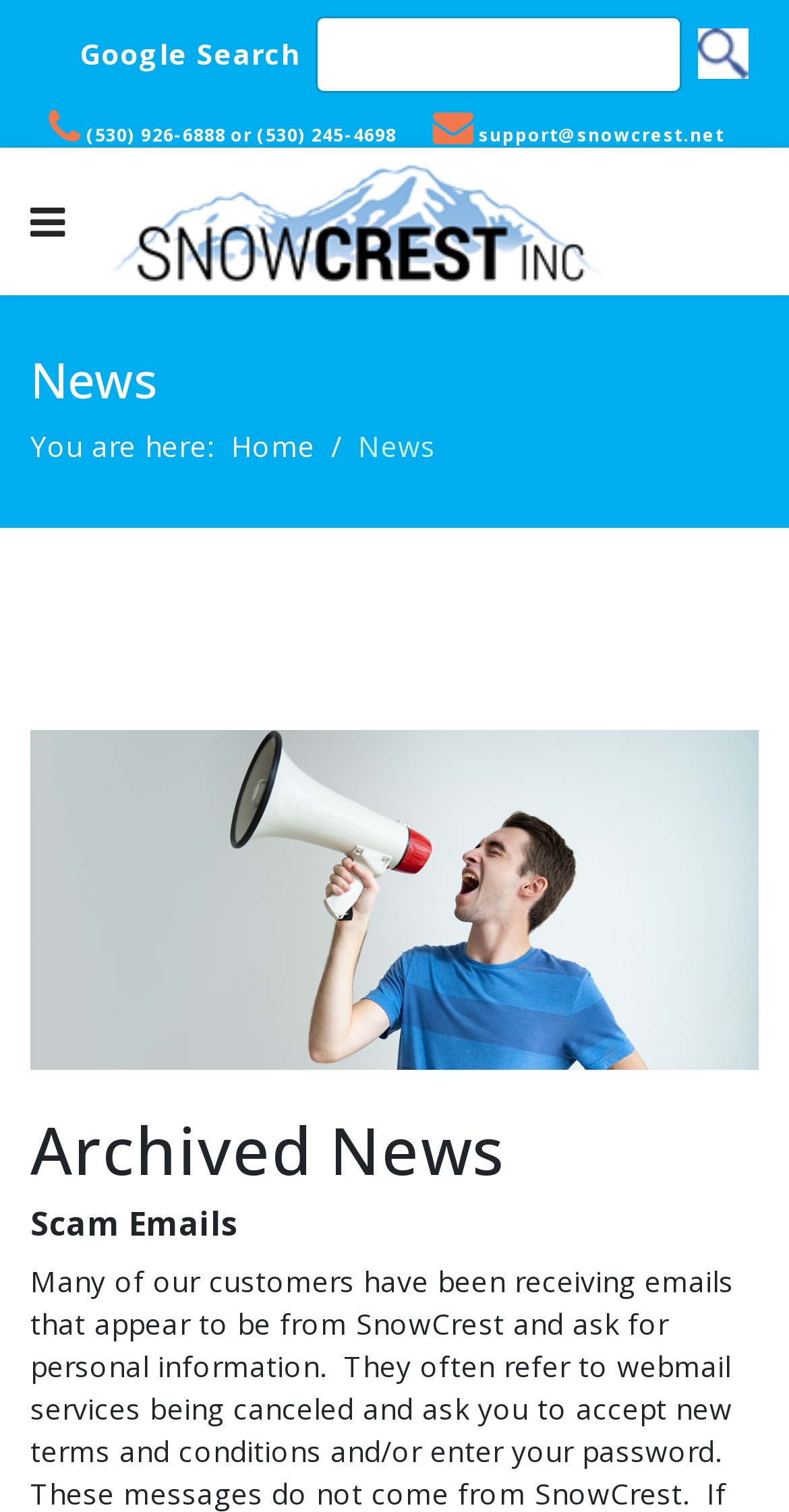Describe all the key features and sections of the webpage thoroughly.

The webpage is titled "SnowCrest" and appears to be a news page for SnowCrest Inc. At the top, there is a layout table with three cells. The first cell contains the text "Google Search", and the second cell has a text box for searching. The third cell contains a link. 

Below the table, there are three links: a phone number "(530) 926-6888 or (530) 245-4698", an email address "support@snowcrest.net", and an icon represented by "\uf0c9". 

To the right of the icon, there is a link to "SnowCrest Inc." accompanied by an image with the same name. 

Below these elements, there is a heading that reads "News", followed by a breadcrumb trail indicating the current location: "You are here: Home > News". 

The main content of the page is divided into two sections: "Archived News" and "Scam Emails", both marked as headings.